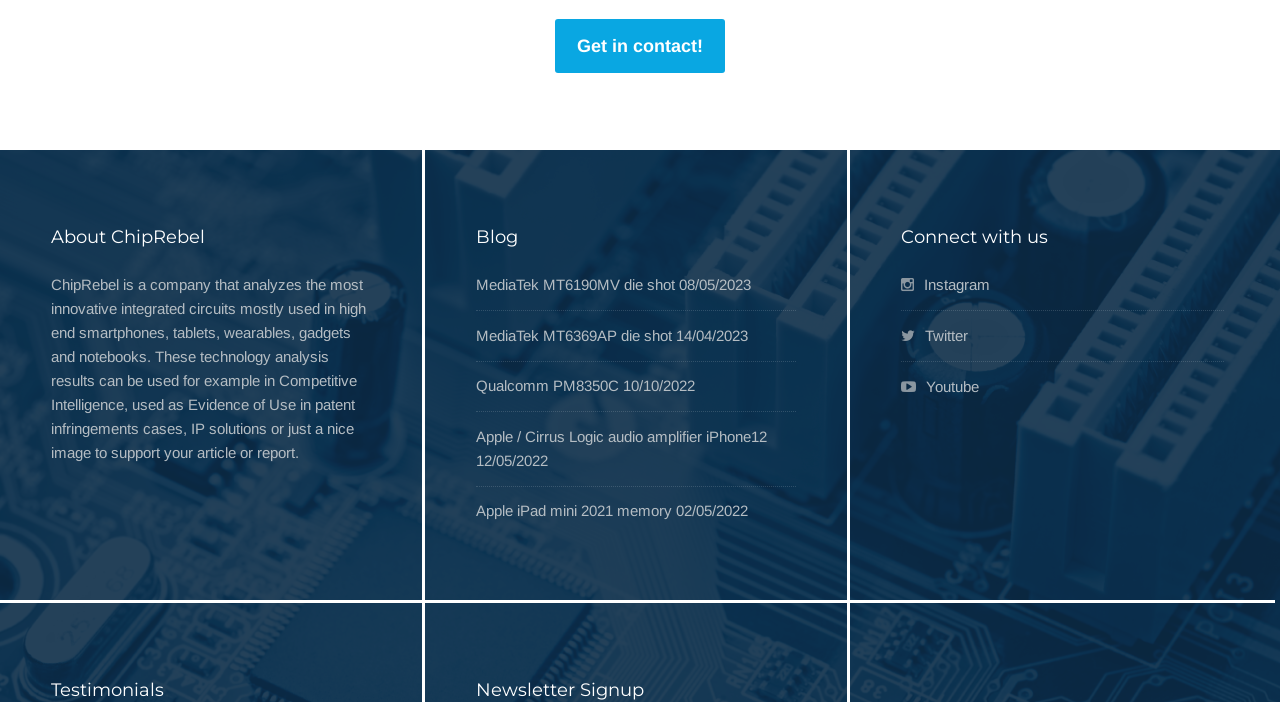Find the bounding box coordinates of the clickable area that will achieve the following instruction: "Click on the 'Home' link".

None